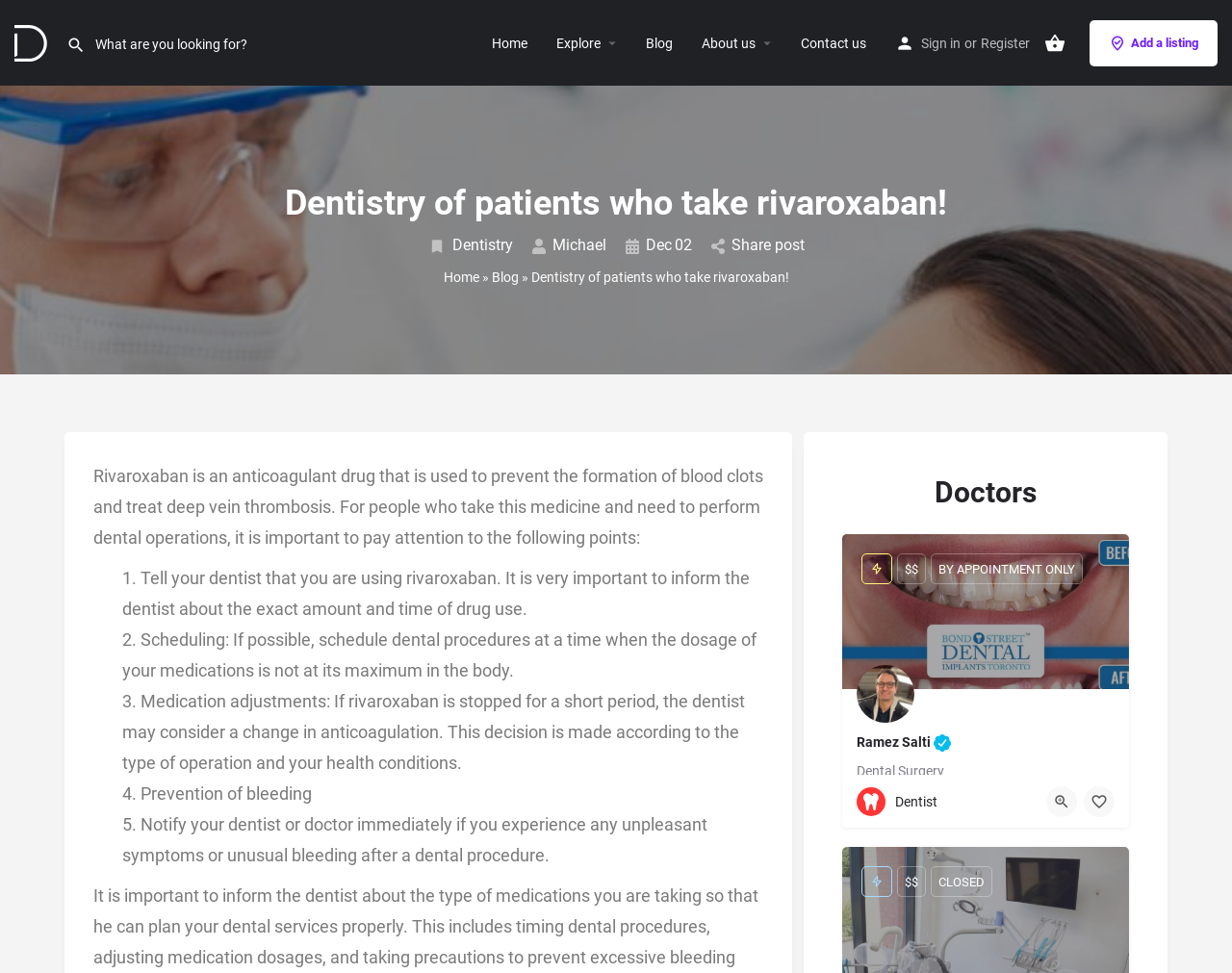Determine the bounding box coordinates of the UI element that matches the following description: "Instagram". The coordinates should be four float numbers between 0 and 1 in the format [left, top, right, bottom].

None